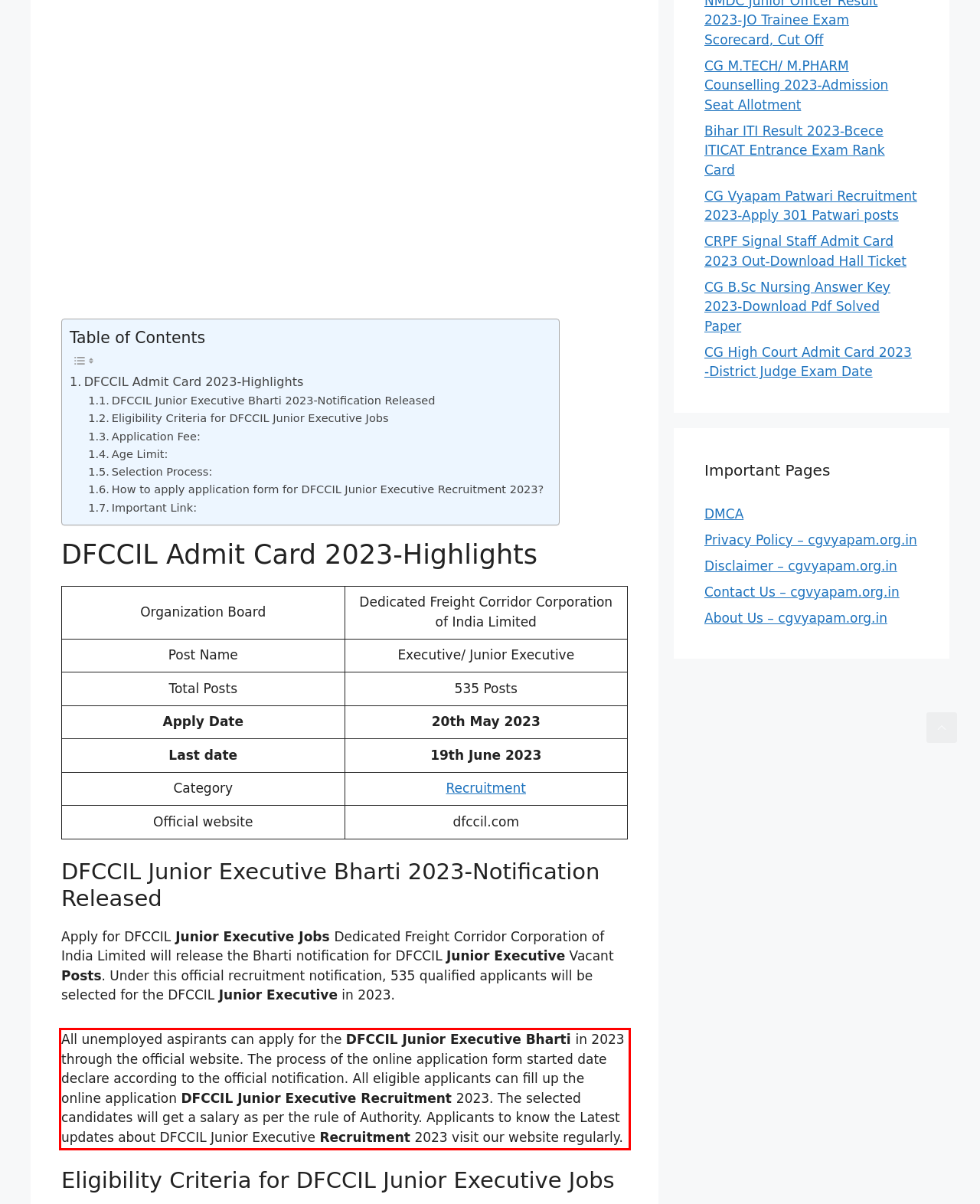Look at the screenshot of the webpage, locate the red rectangle bounding box, and generate the text content that it contains.

All unemployed aspirants can apply for the DFCCIL Junior Executive Bharti in 2023 through the official website. The process of the online application form started date declare according to the official notification. All eligible applicants can fill up the online application DFCCIL Junior Executive Recruitment 2023. The selected candidates will get a salary as per the rule of Authority. Applicants to know the Latest updates about DFCCIL Junior Executive Recruitment 2023 visit our website regularly.